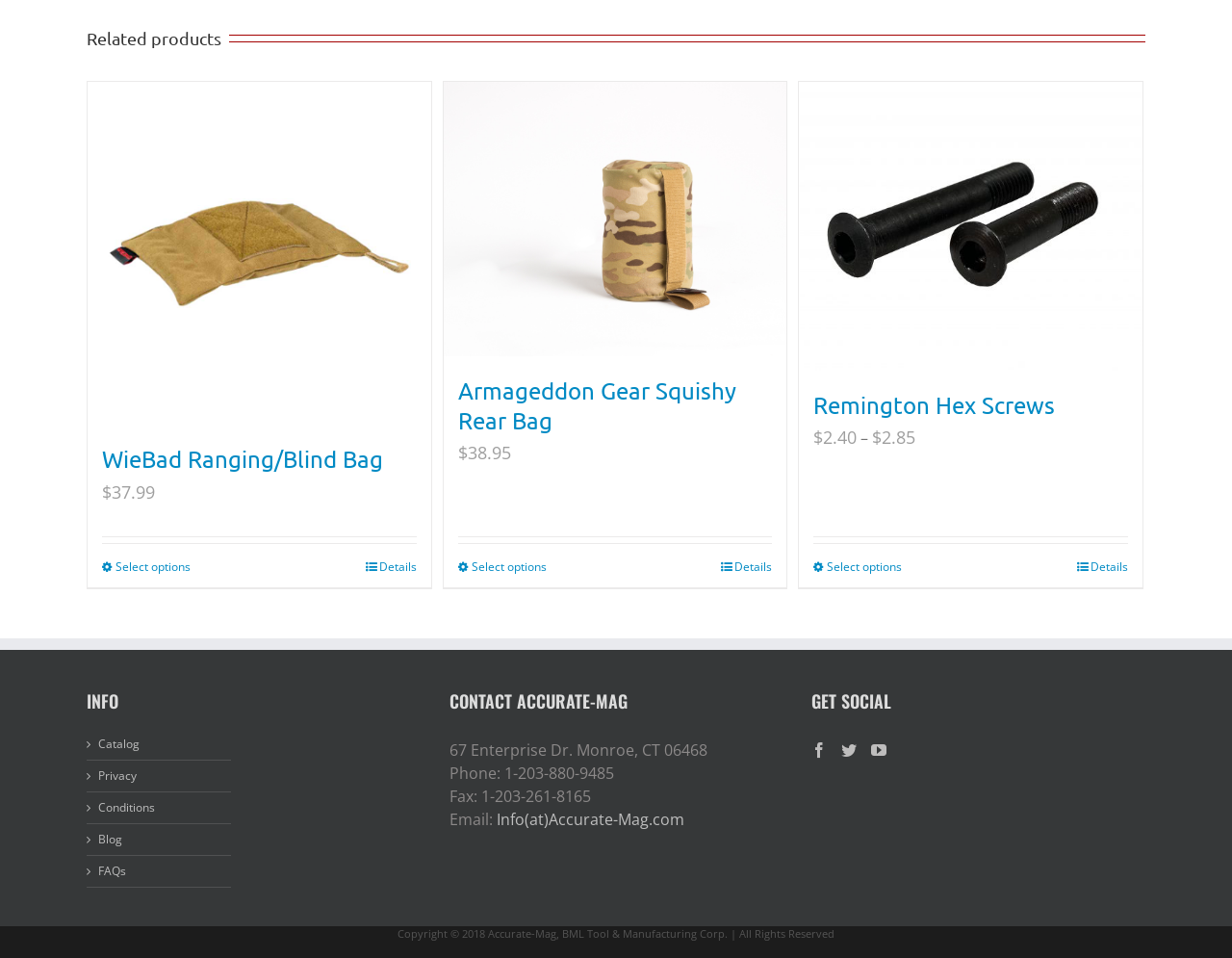What is the price of the Armageddon Gear Squishy Rear Bag?
Please use the visual content to give a single word or phrase answer.

$38.95